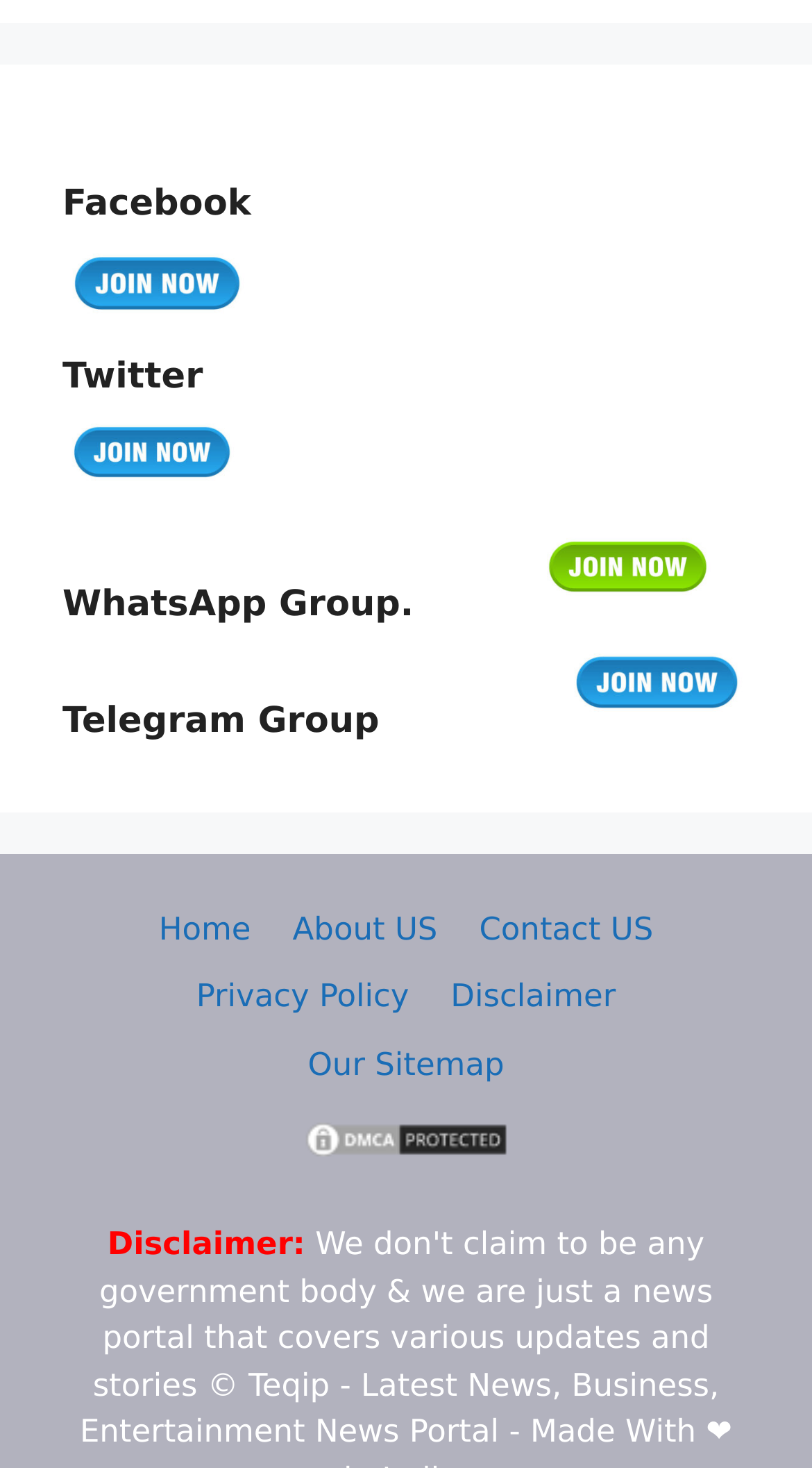Provide a brief response to the question below using a single word or phrase: 
What is the first social media link?

Facebook